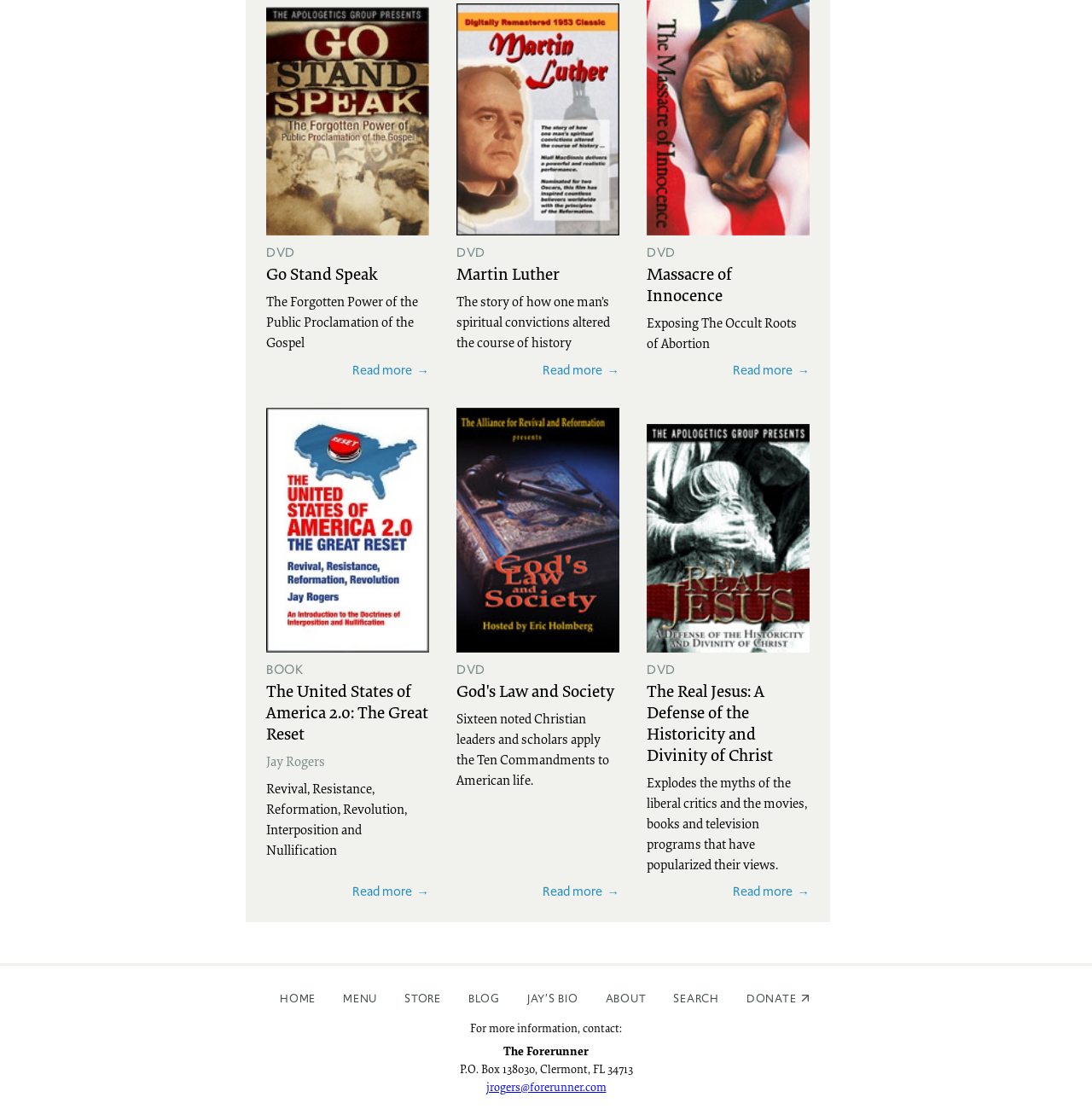How many links are in the main navigation?
Answer the question using a single word or phrase, according to the image.

8